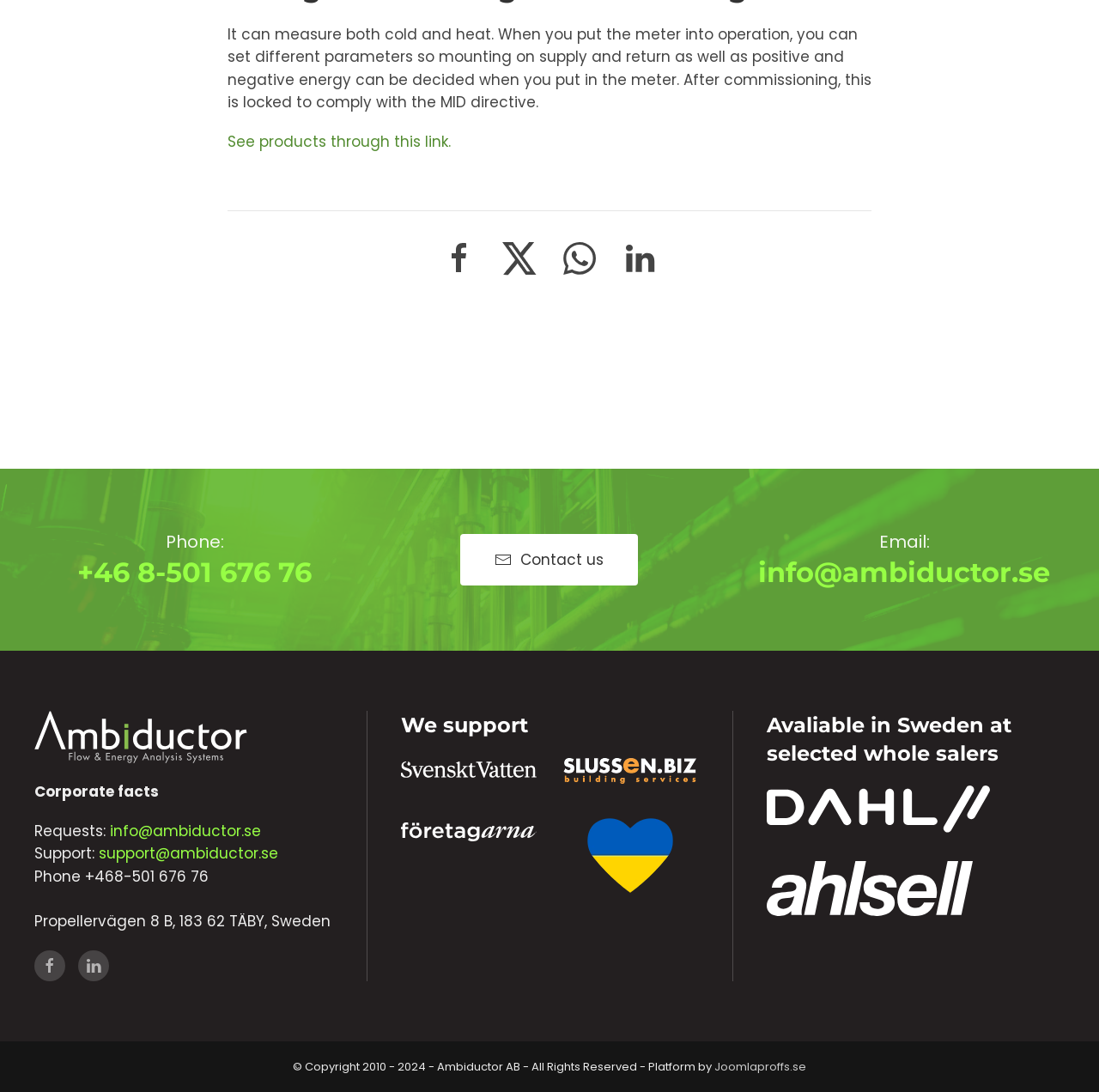Find the bounding box coordinates for the area that should be clicked to accomplish the instruction: "Call the phone number".

[0.07, 0.509, 0.284, 0.539]